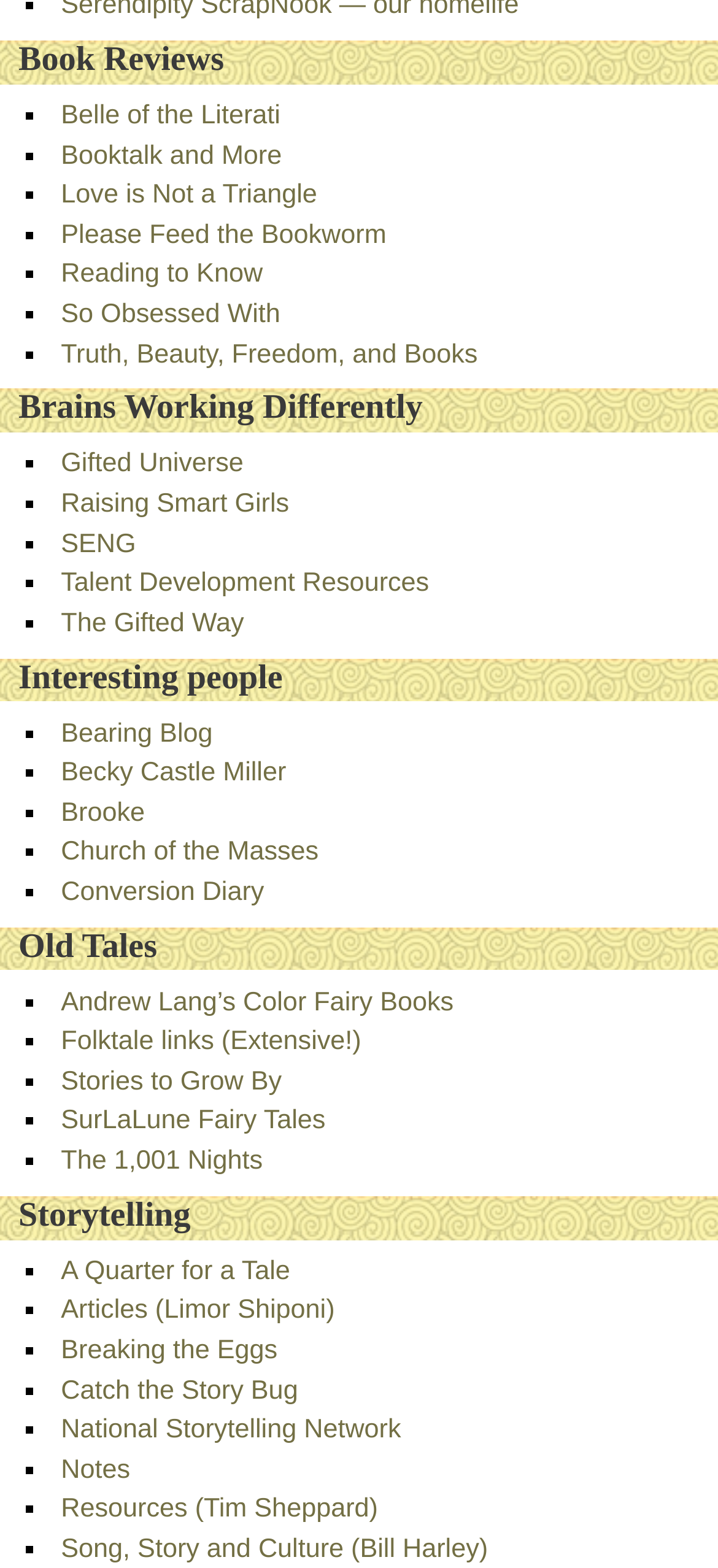Locate the bounding box coordinates of the area where you should click to accomplish the instruction: "Click on 'Belle of the Literati'".

[0.085, 0.065, 0.391, 0.083]